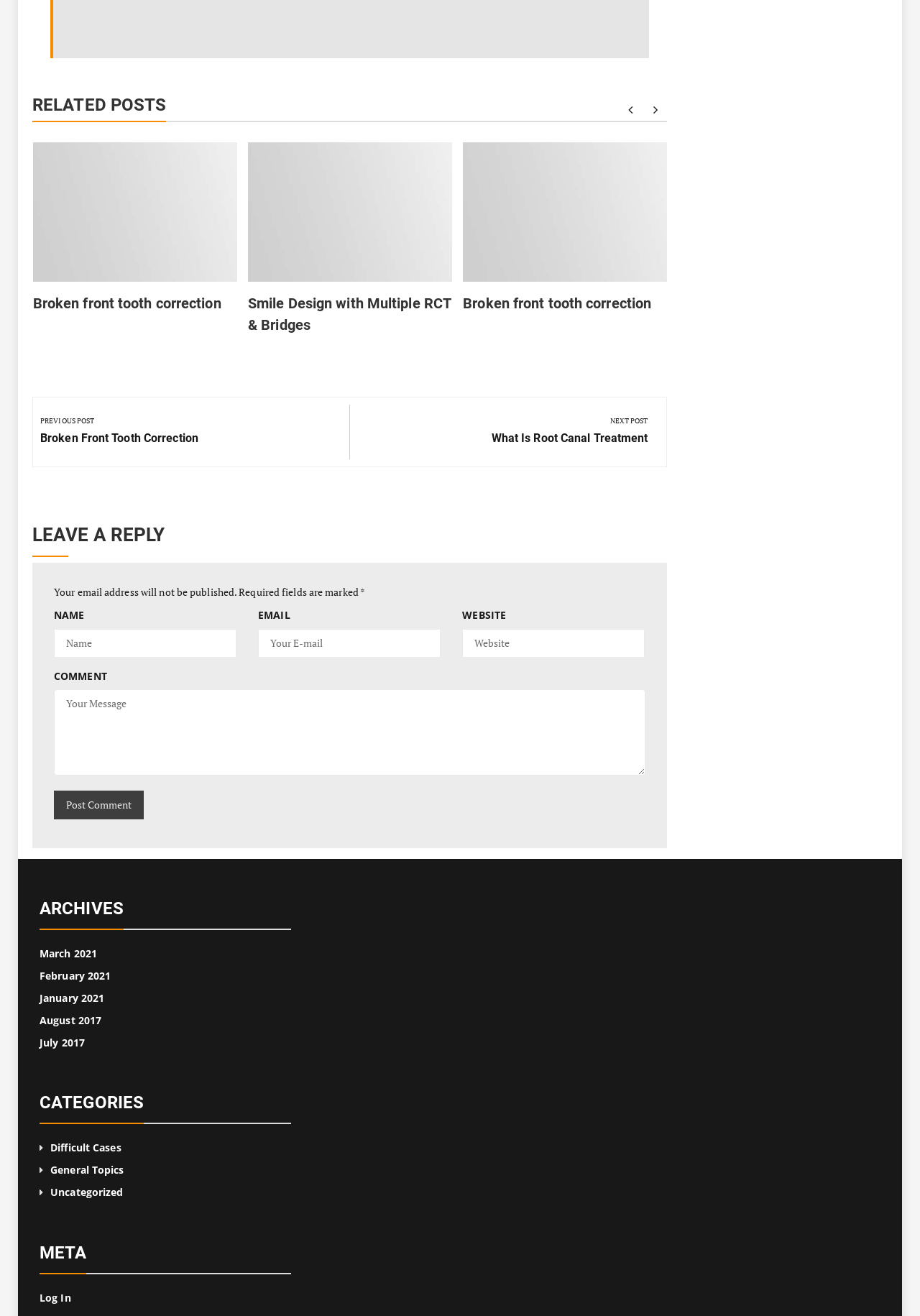Please specify the bounding box coordinates of the clickable region to carry out the following instruction: "Click on the 'Previous Post: Broken Front Tooth Correction' link". The coordinates should be four float numbers between 0 and 1, in the format [left, top, right, bottom].

[0.044, 0.308, 0.227, 0.349]